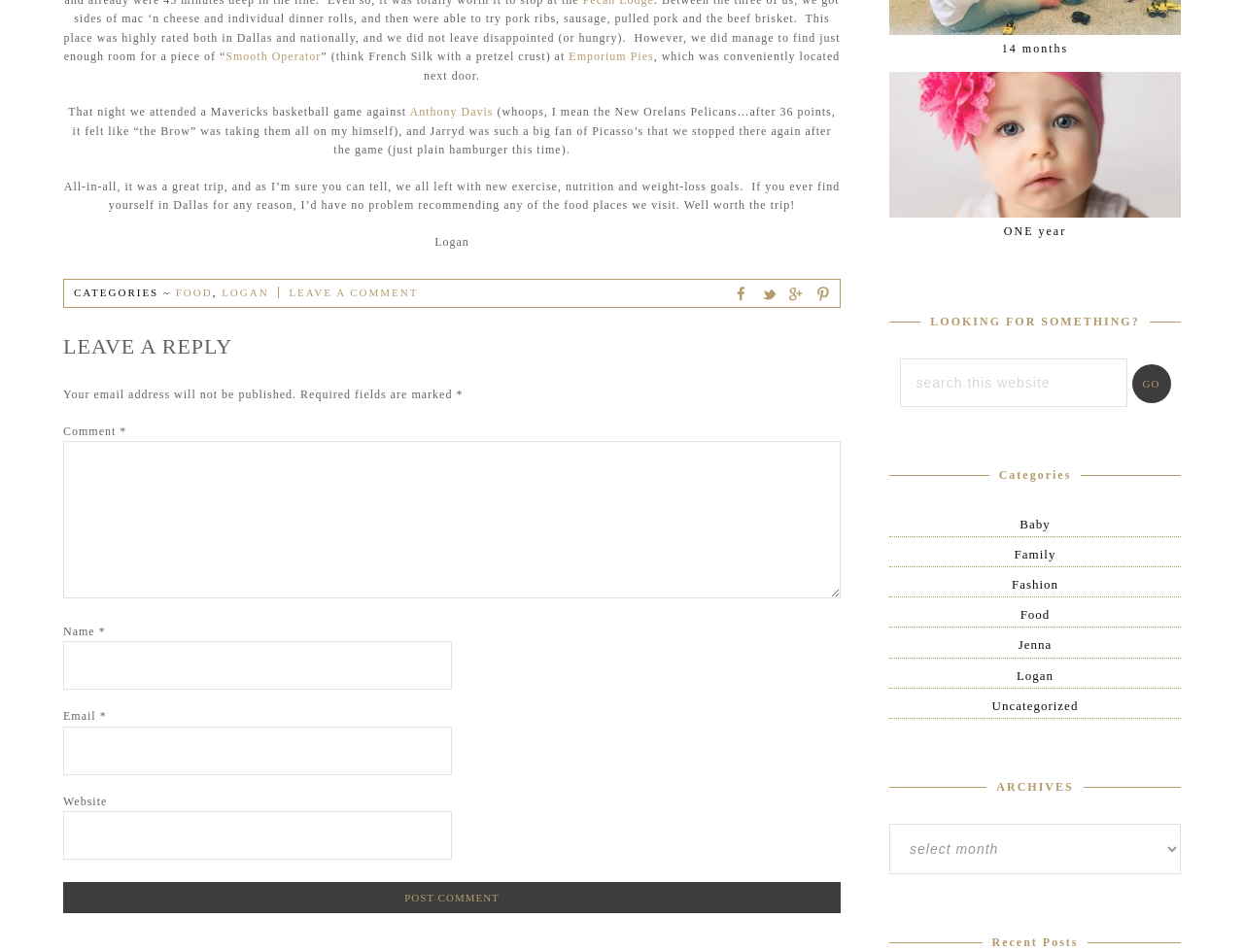Identify the bounding box coordinates of the clickable region to carry out the given instruction: "Search this website".

[0.723, 0.377, 0.906, 0.428]